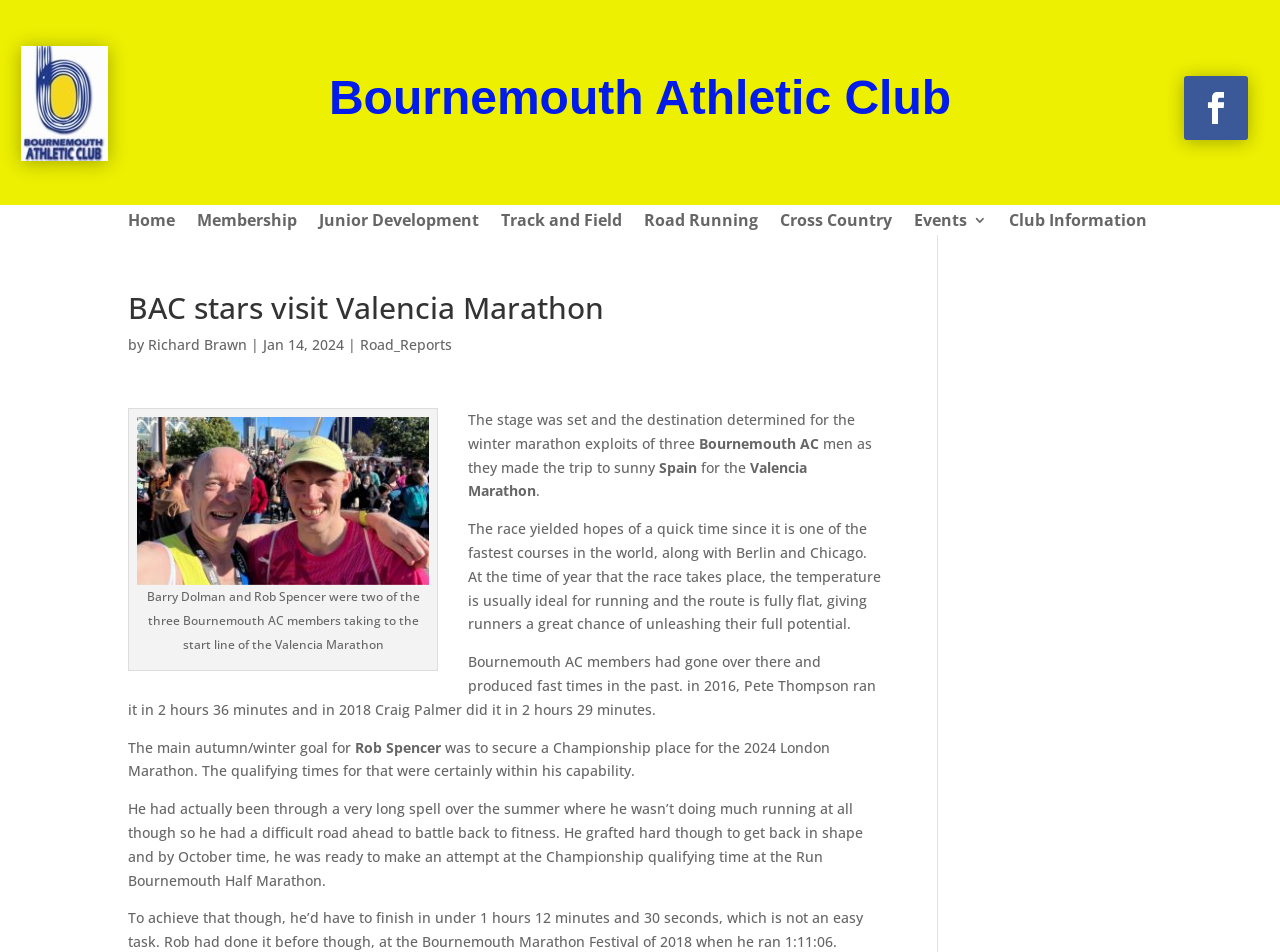Locate the bounding box coordinates of the clickable area needed to fulfill the instruction: "Click the 'Road Running' link".

[0.503, 0.224, 0.592, 0.247]